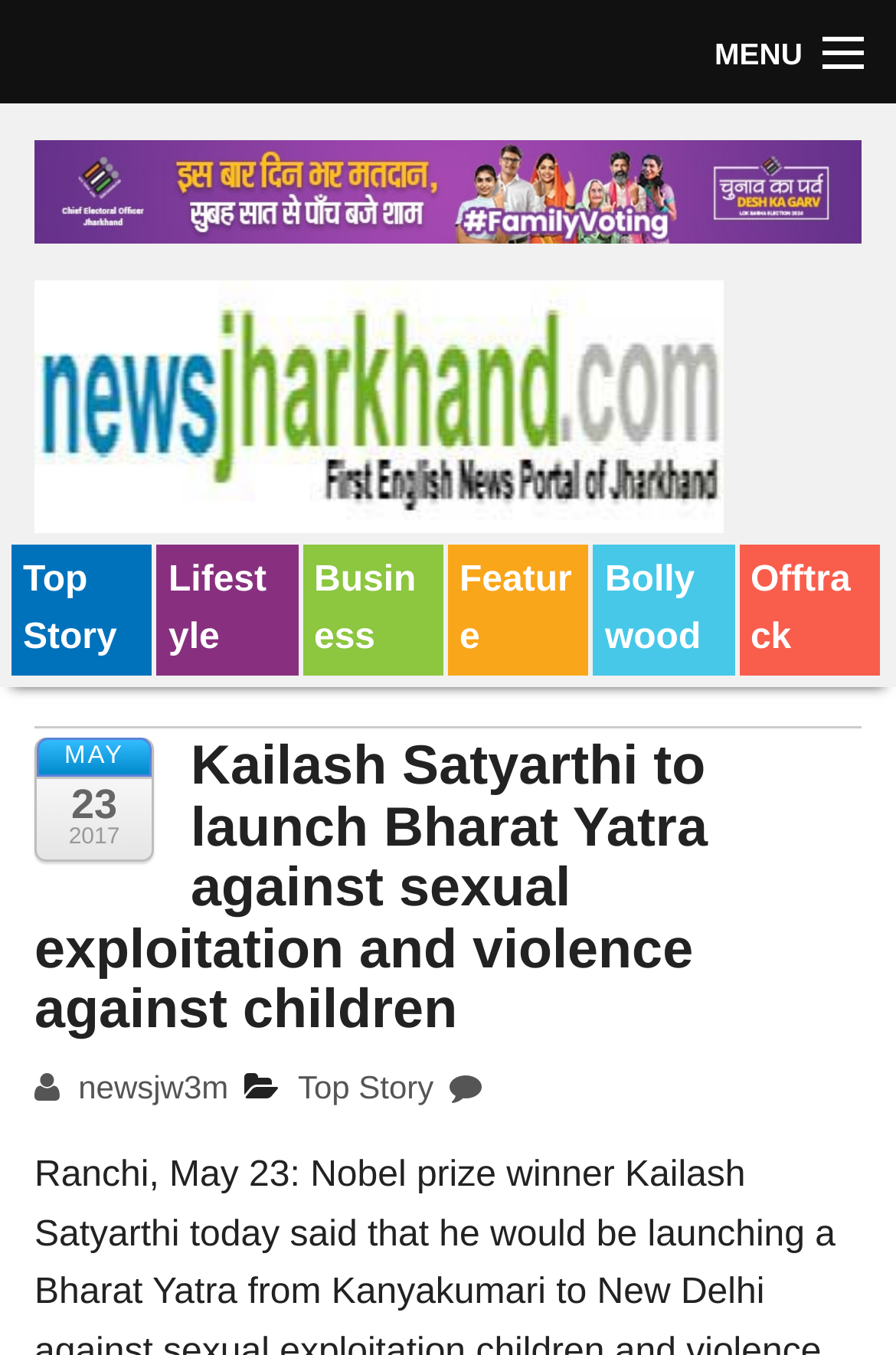How many categories are available in the top menu?
Please provide a detailed answer to the question.

I counted the number of links in the top menu, which are 'Home', 'Top Story', 'Bollywood', 'Business', 'Feature', 'Lifestyle', 'Offtrack', 'Tender', and 'MENU'. There are 9 categories in total.